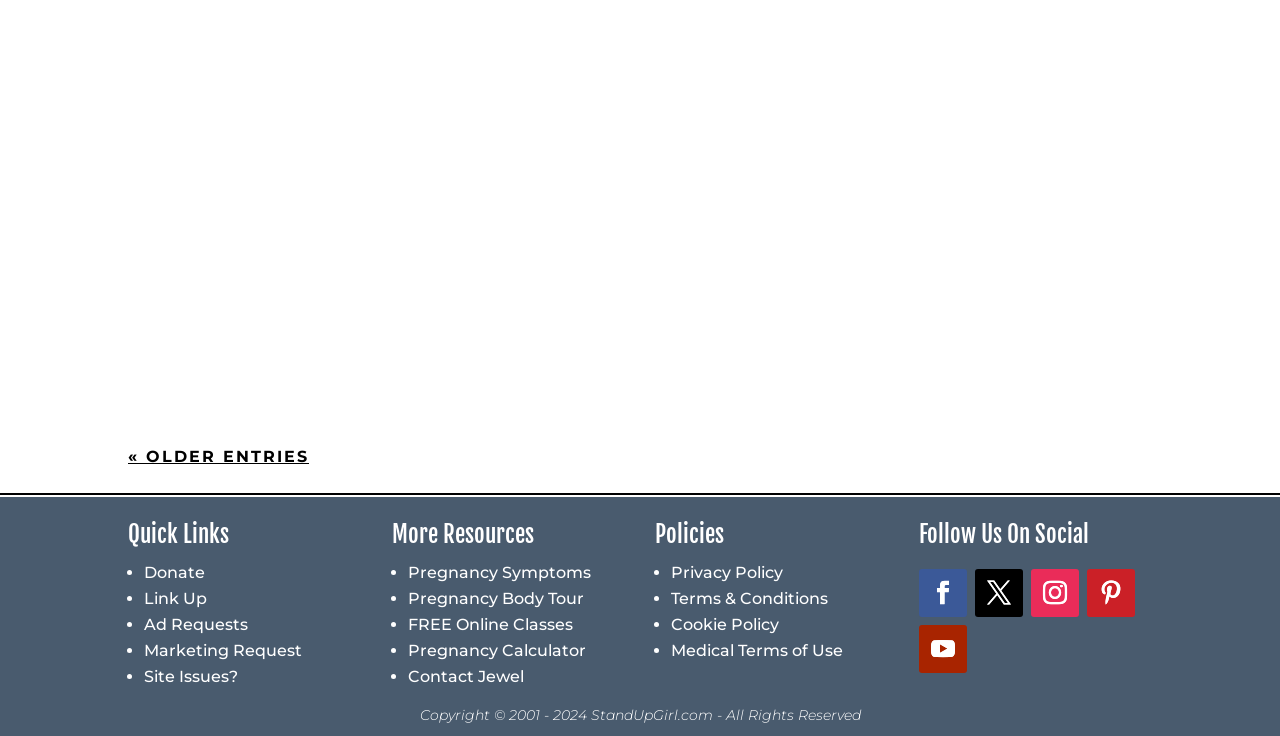Determine the bounding box coordinates for the element that should be clicked to follow this instruction: "Read more about 'IF MY CONTRACEPTIVE FAILS'". The coordinates should be given as four float numbers between 0 and 1, in the format [left, top, right, bottom].

[0.116, 0.484, 0.216, 0.53]